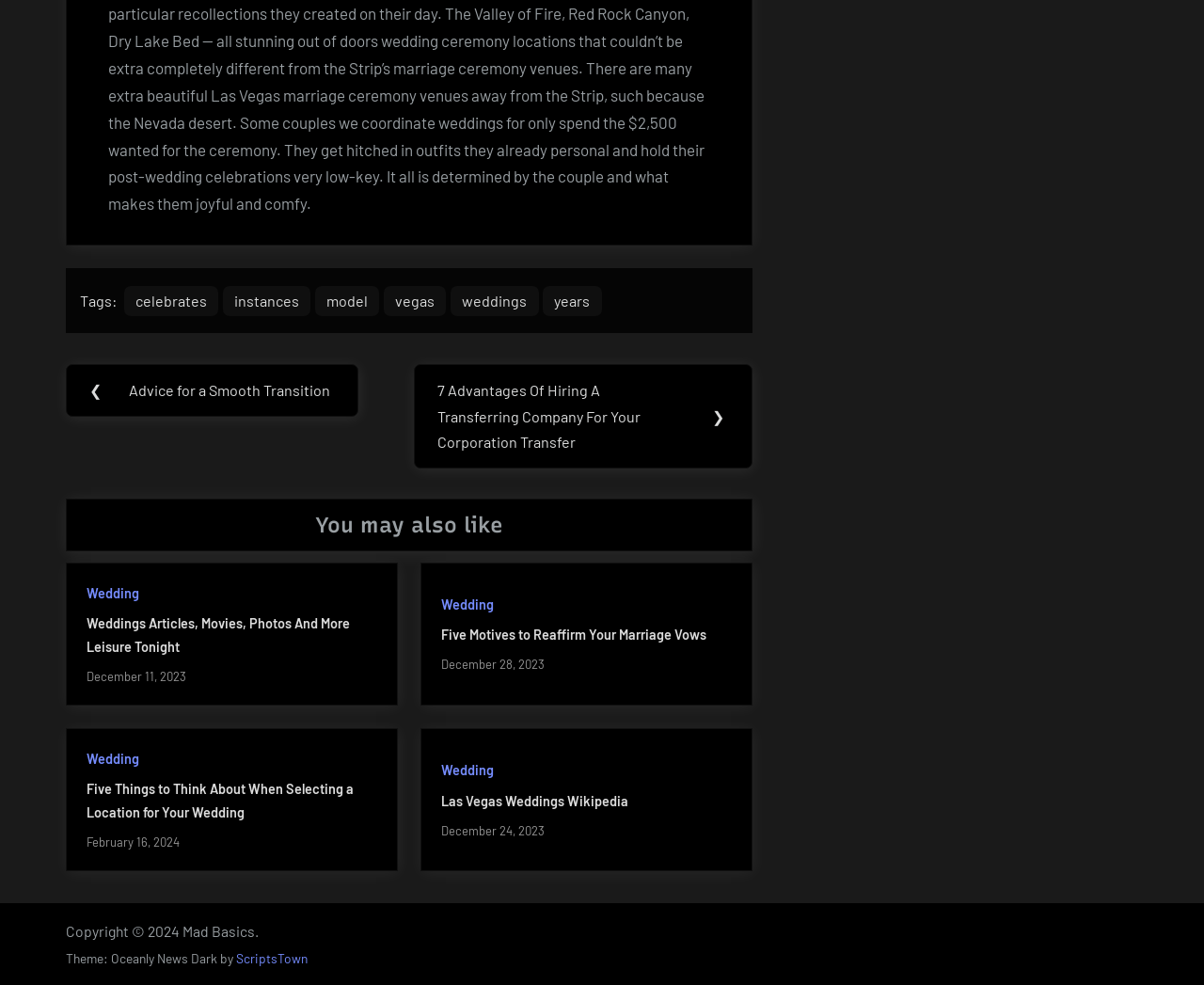Show the bounding box coordinates of the region that should be clicked to follow the instruction: "Click on the LinkedIn link."

None